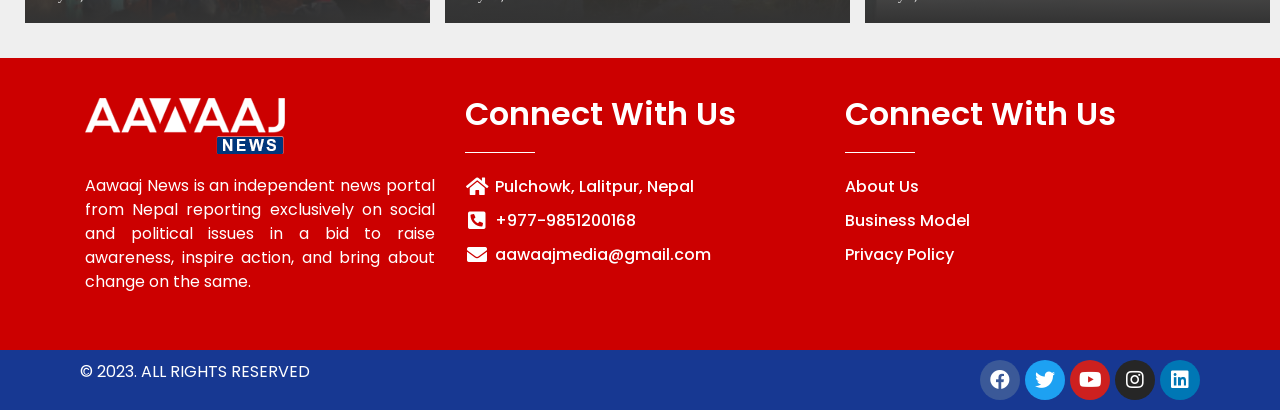Please mark the clickable region by giving the bounding box coordinates needed to complete this instruction: "Call the phone number".

[0.363, 0.51, 0.637, 0.569]